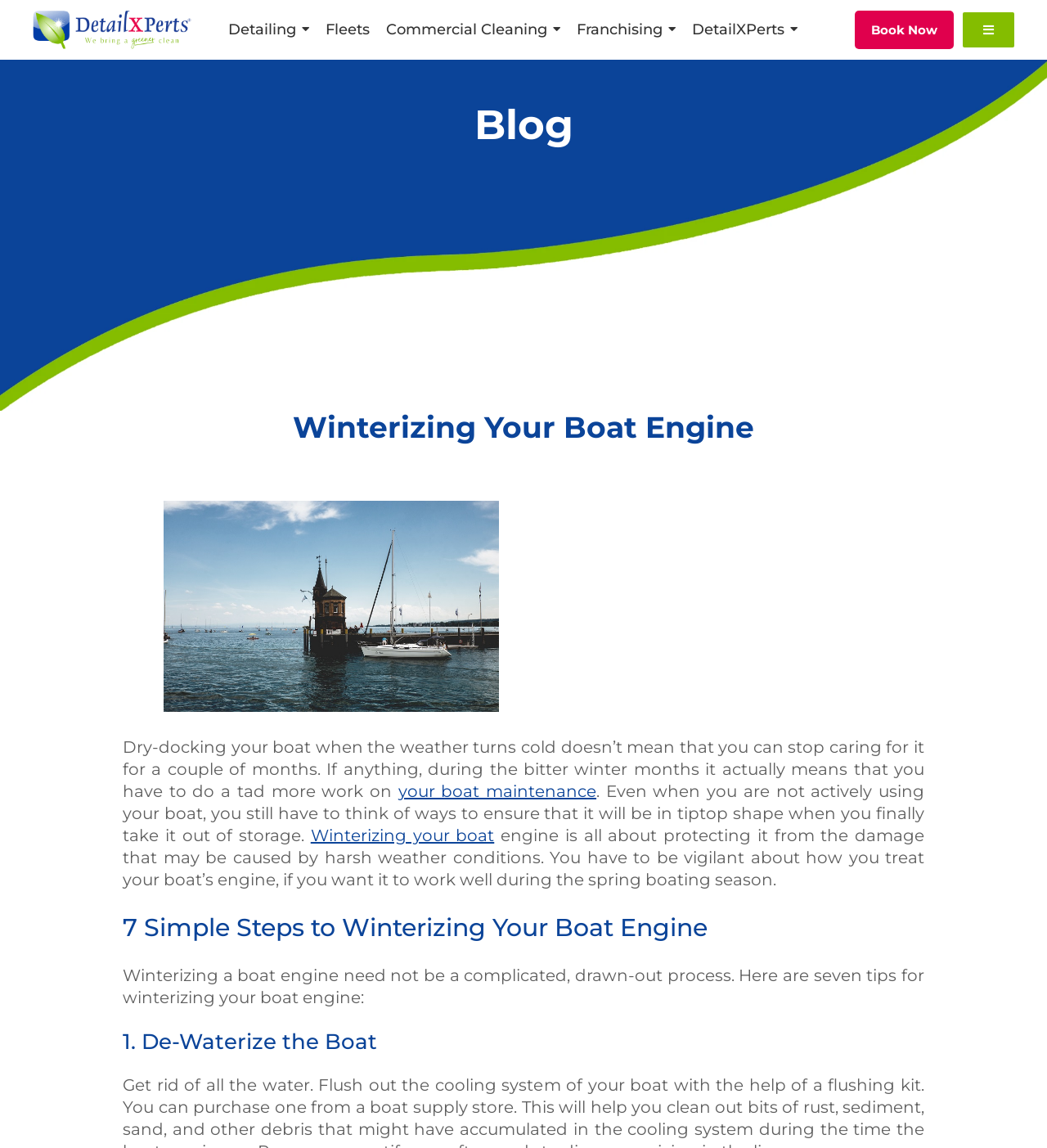Extract the main title from the webpage.

Winterizing Your Boat Engine